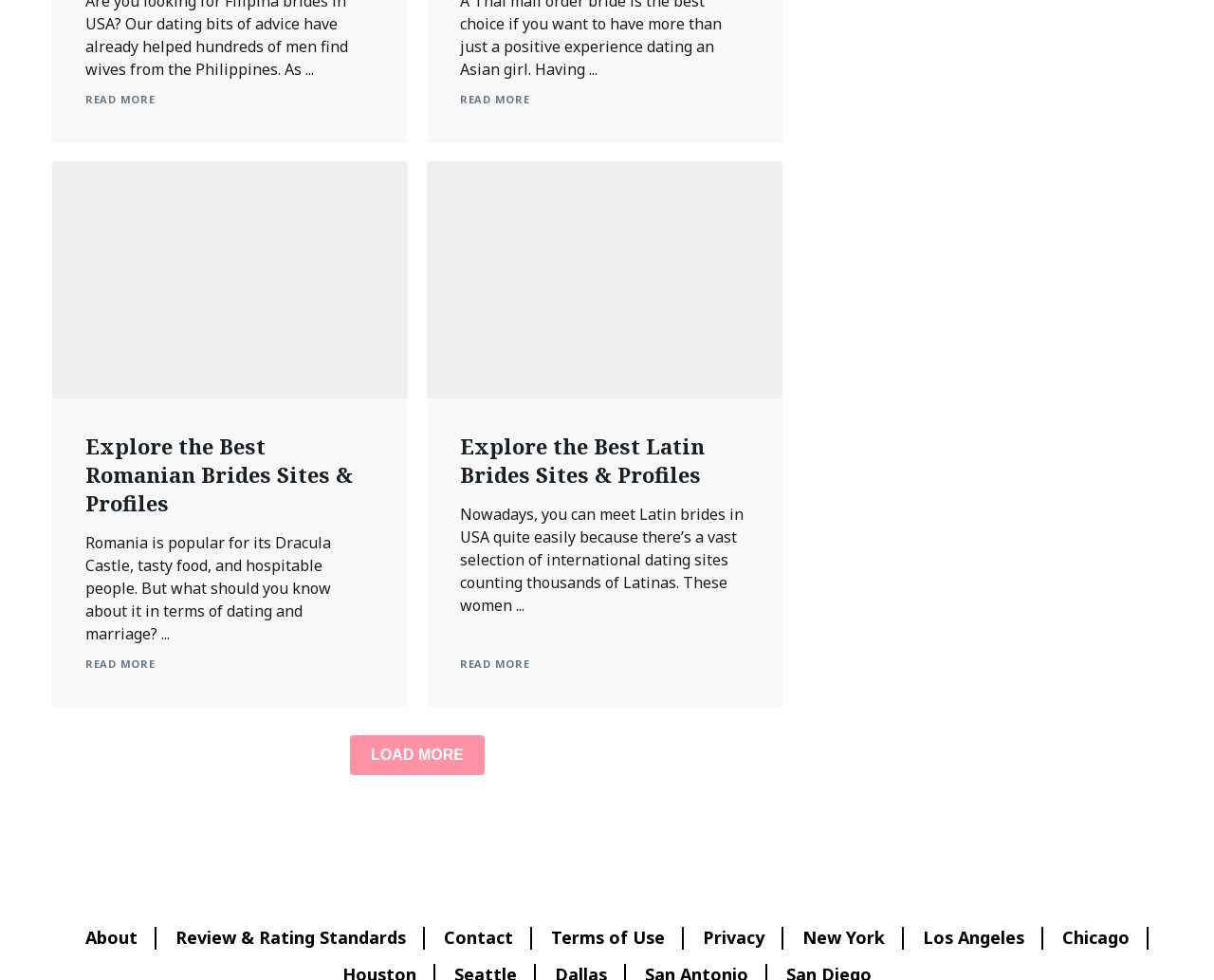Can you specify the bounding box coordinates of the area that needs to be clicked to fulfill the following instruction: "Read more about Dracula Castle"?

[0.07, 0.668, 0.128, 0.688]